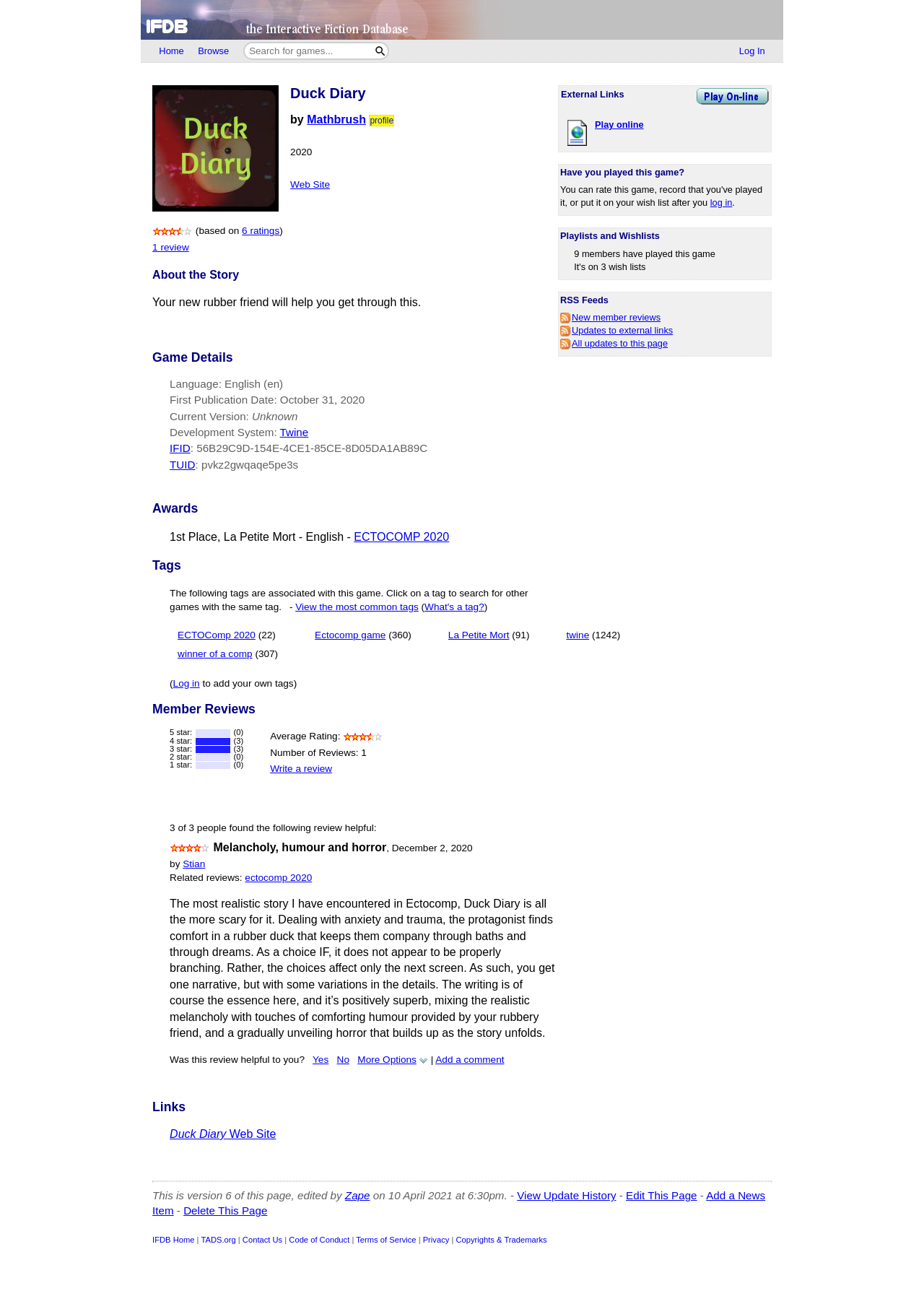Please find the bounding box coordinates of the clickable region needed to complete the following instruction: "Play this game right now in your browser". The bounding box coordinates must consist of four float numbers between 0 and 1, i.e., [left, top, right, bottom].

[0.754, 0.071, 0.832, 0.079]